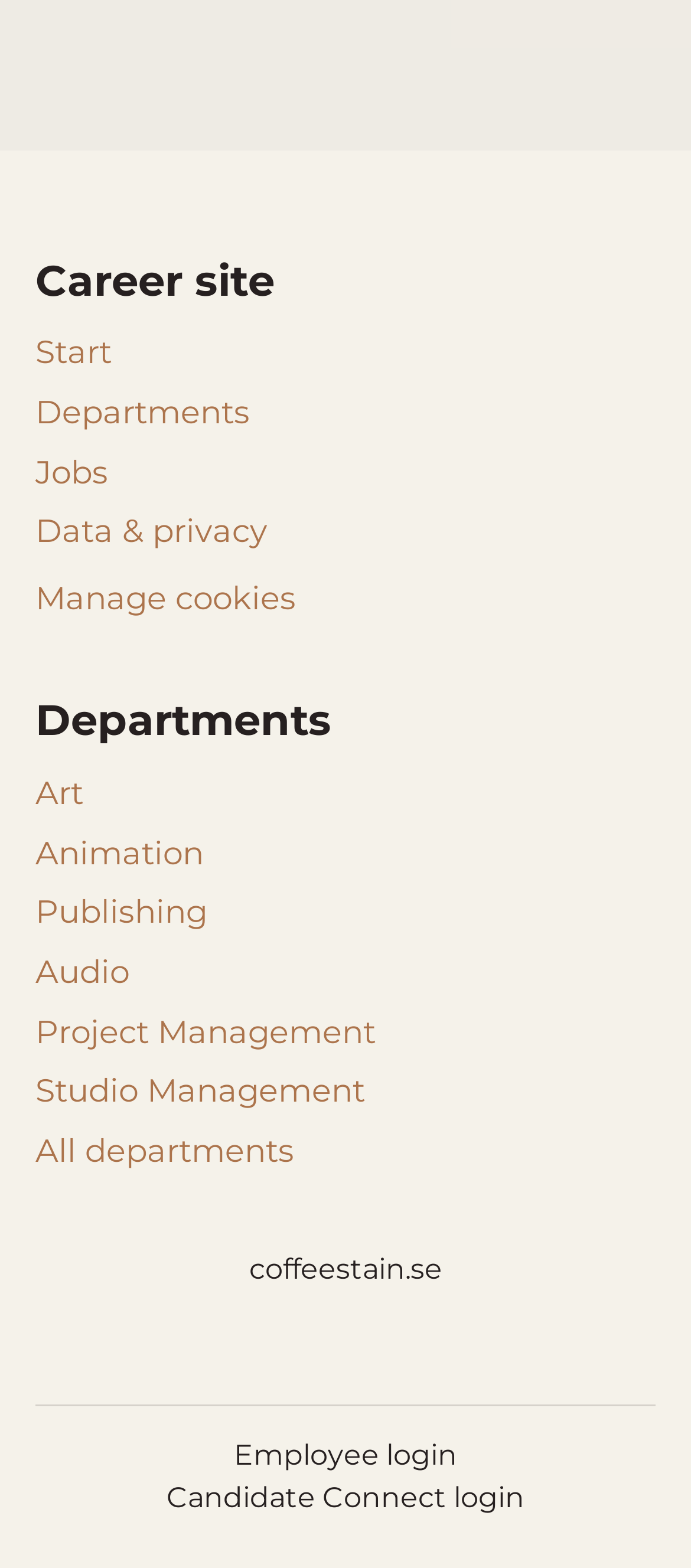Please locate the bounding box coordinates of the region I need to click to follow this instruction: "Go to Career site".

[0.051, 0.163, 0.949, 0.196]